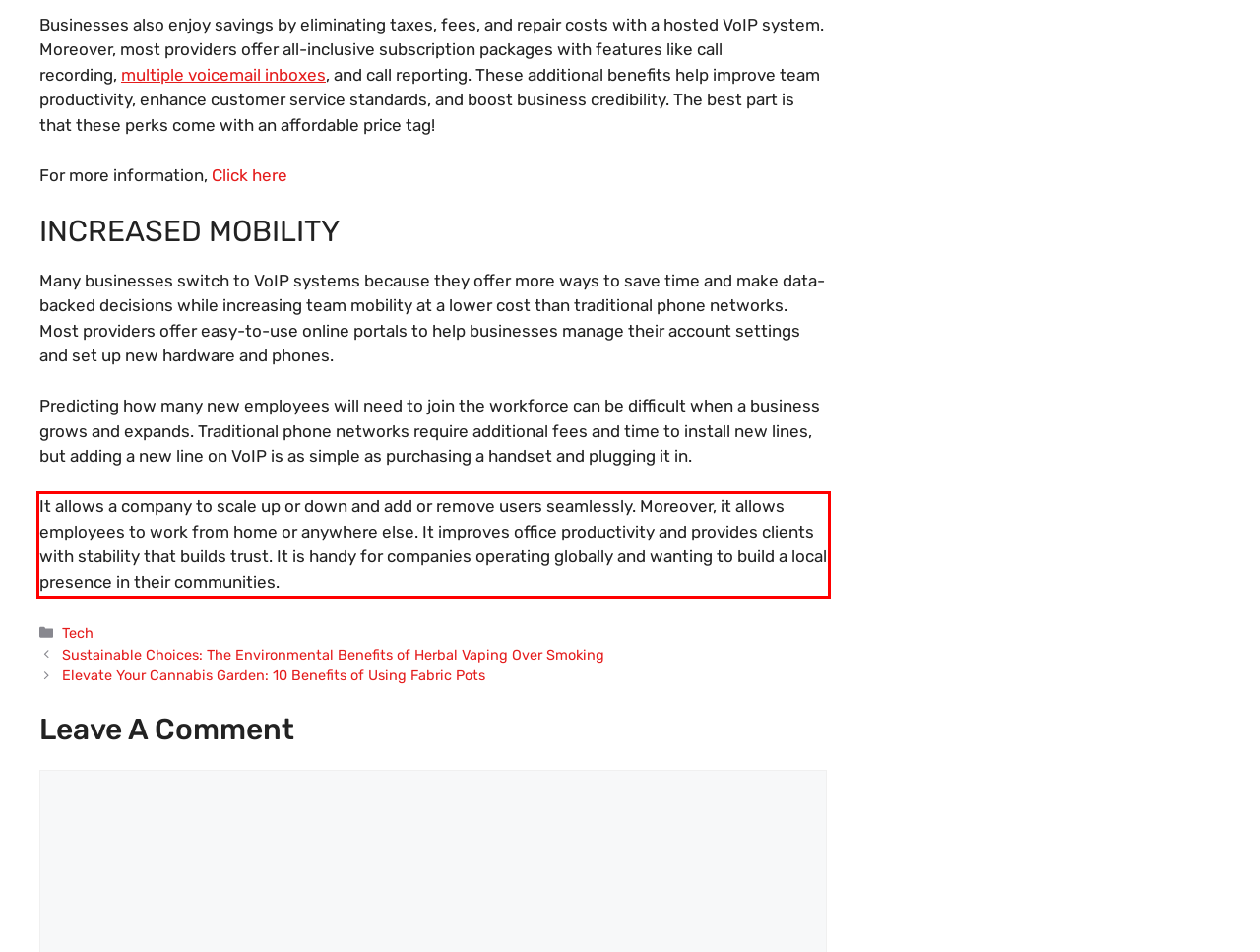Perform OCR on the text inside the red-bordered box in the provided screenshot and output the content.

It allows a company to scale up or down and add or remove users seamlessly. Moreover, it allows employees to work from home or anywhere else. It improves office productivity and provides clients with stability that builds trust. It is handy for companies operating globally and wanting to build a local presence in their communities.